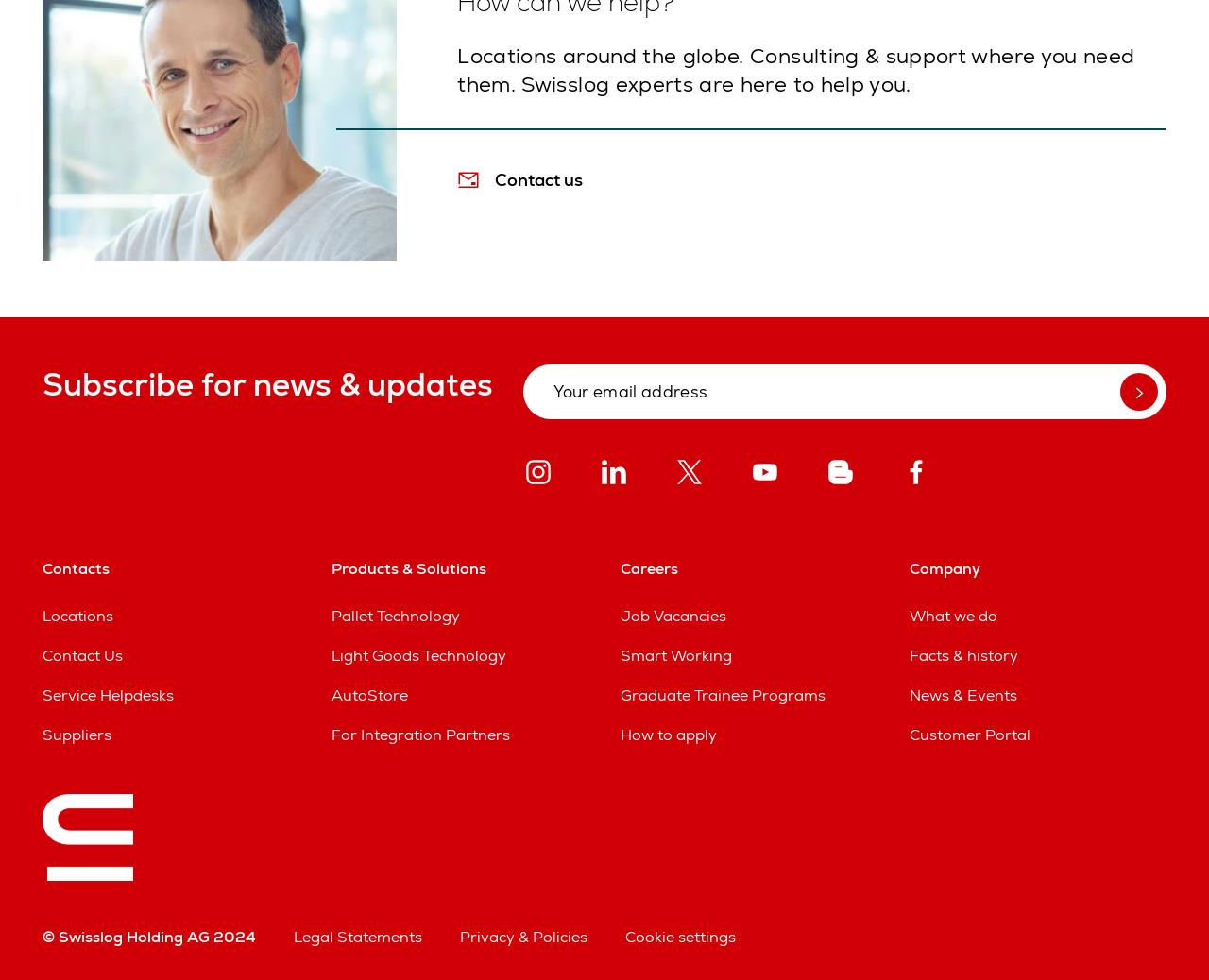Pinpoint the bounding box coordinates of the element that must be clicked to accomplish the following instruction: "Subscribe for news & updates". The coordinates should be in the format of four float numbers between 0 and 1, i.e., [left, top, right, bottom].

[0.458, 0.38, 0.927, 0.419]